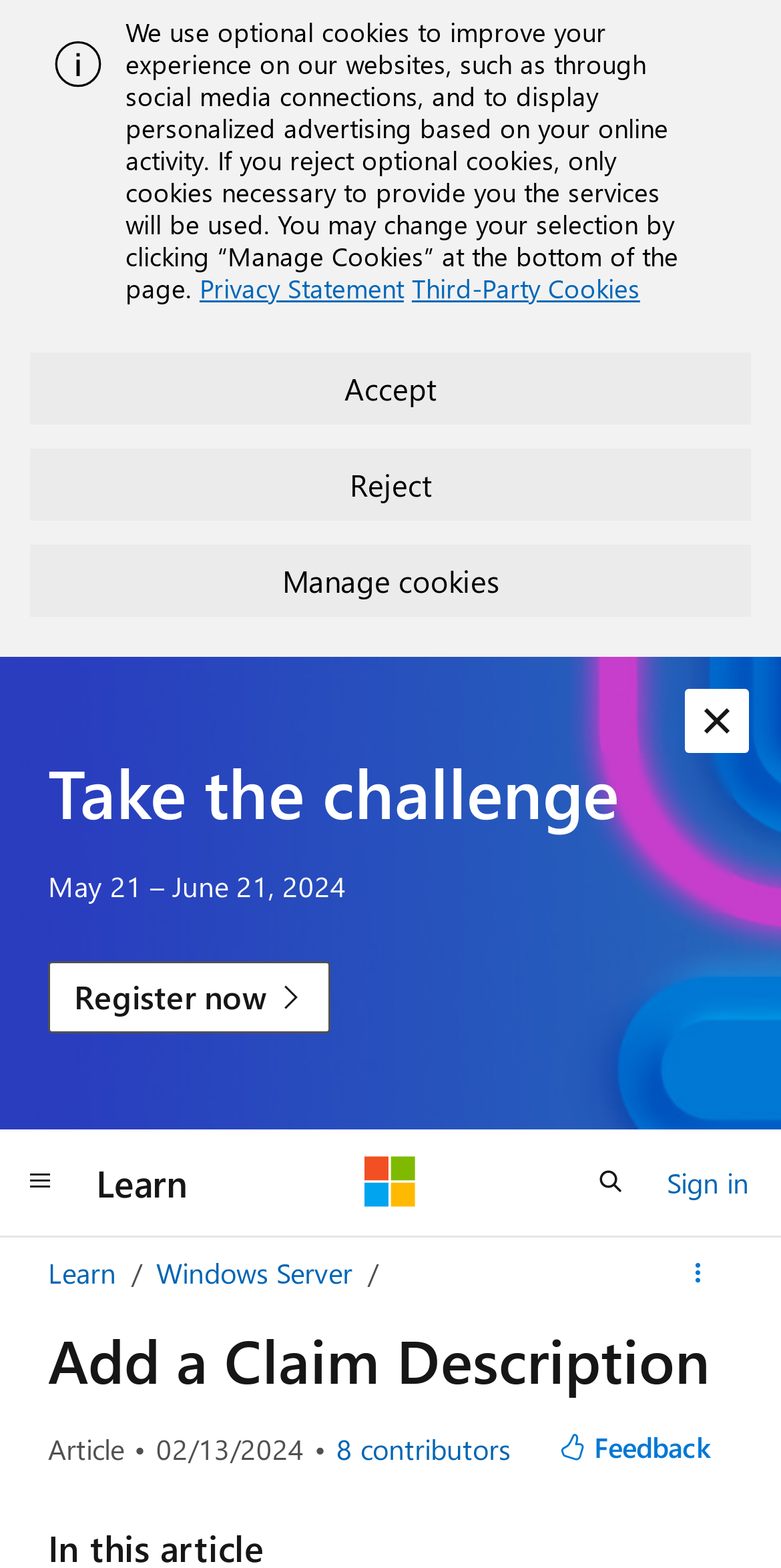Provide the bounding box coordinates of the section that needs to be clicked to accomplish the following instruction: "browse articles."

None